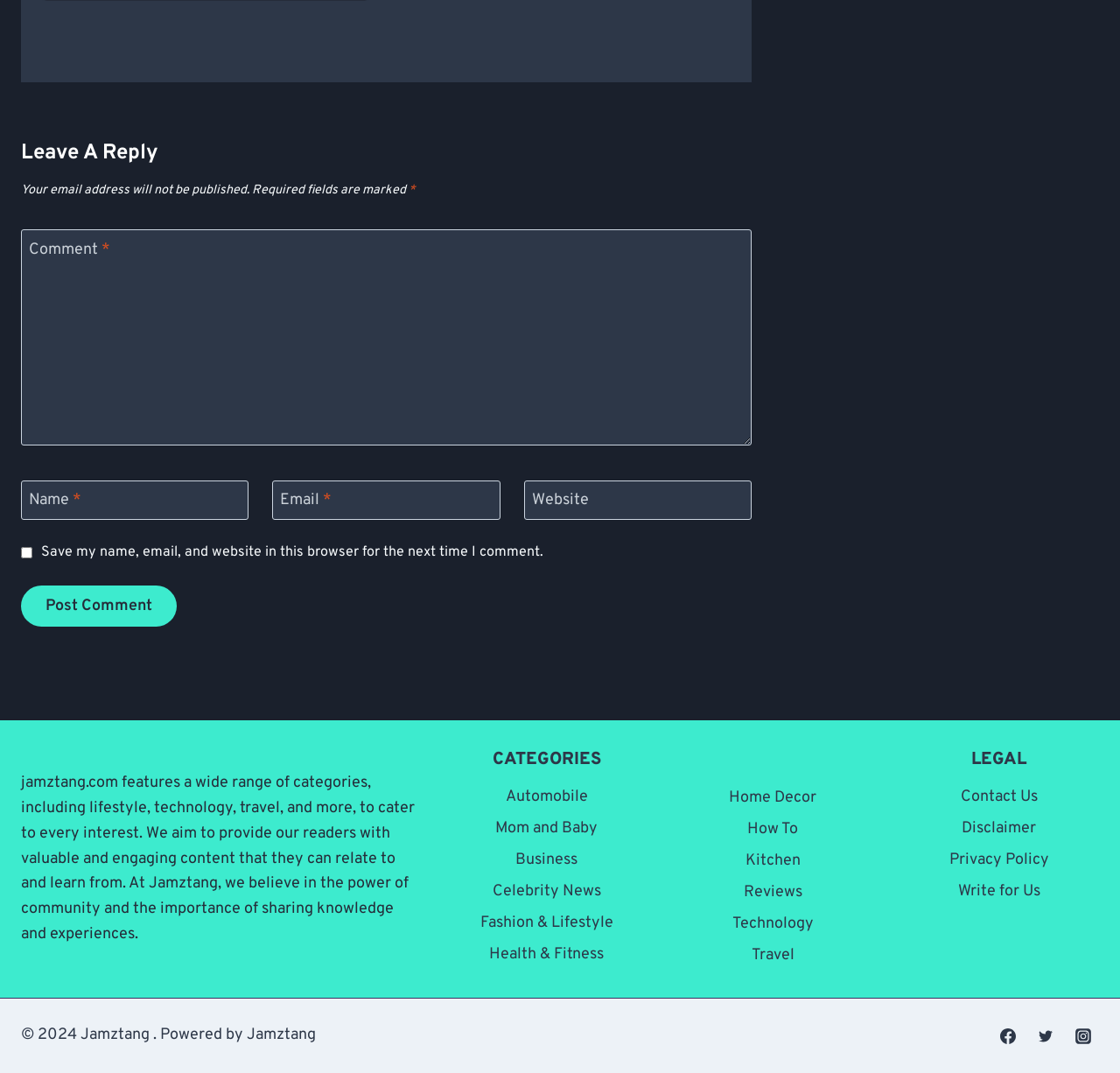Given the webpage screenshot and the description, determine the bounding box coordinates (top-left x, top-left y, bottom-right x, bottom-right y) that define the location of the UI element matching this description: Fashion & Lifestyle

[0.399, 0.846, 0.577, 0.876]